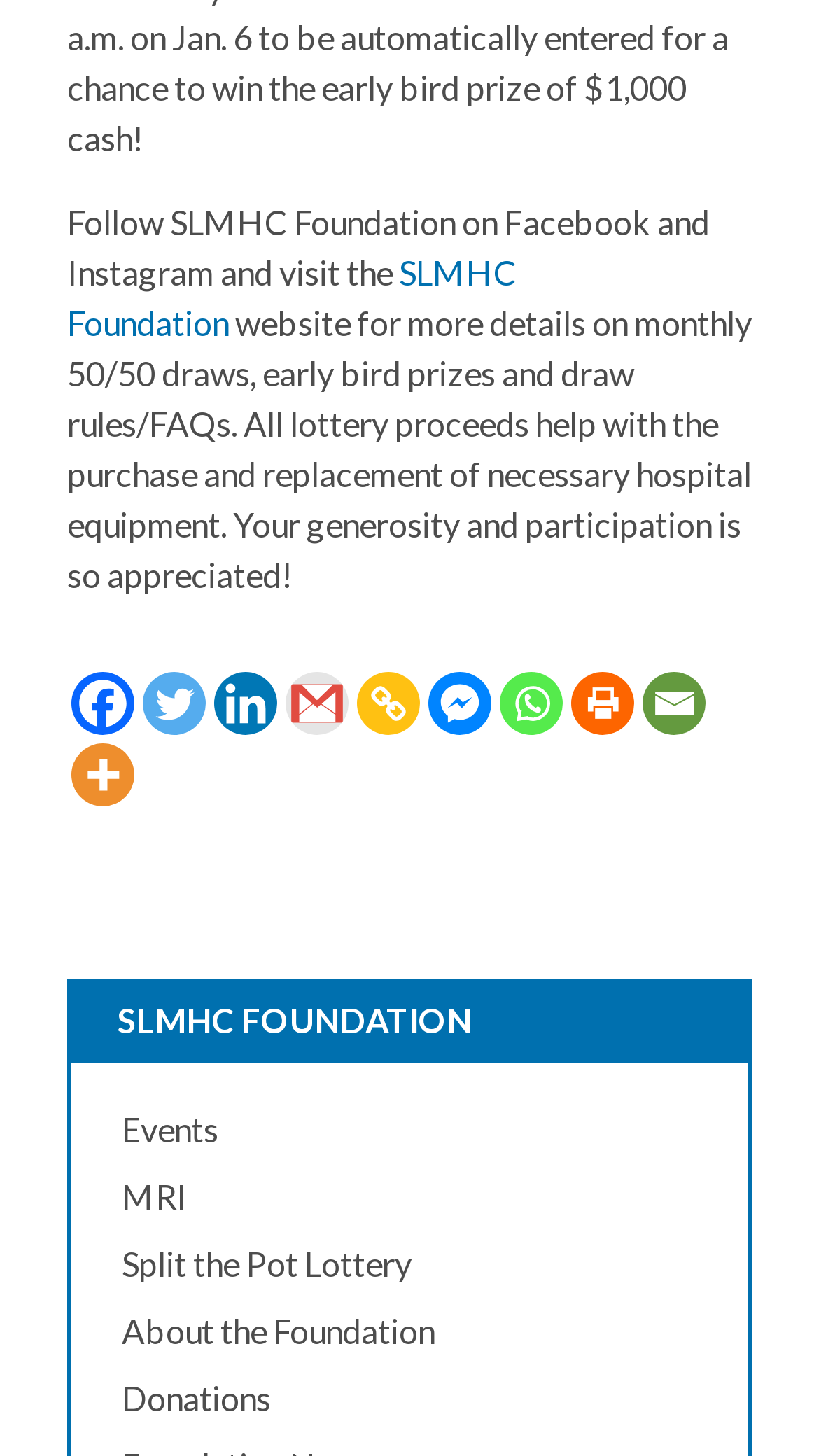Show the bounding box coordinates of the region that should be clicked to follow the instruction: "Check the events."

[0.149, 0.756, 0.267, 0.795]